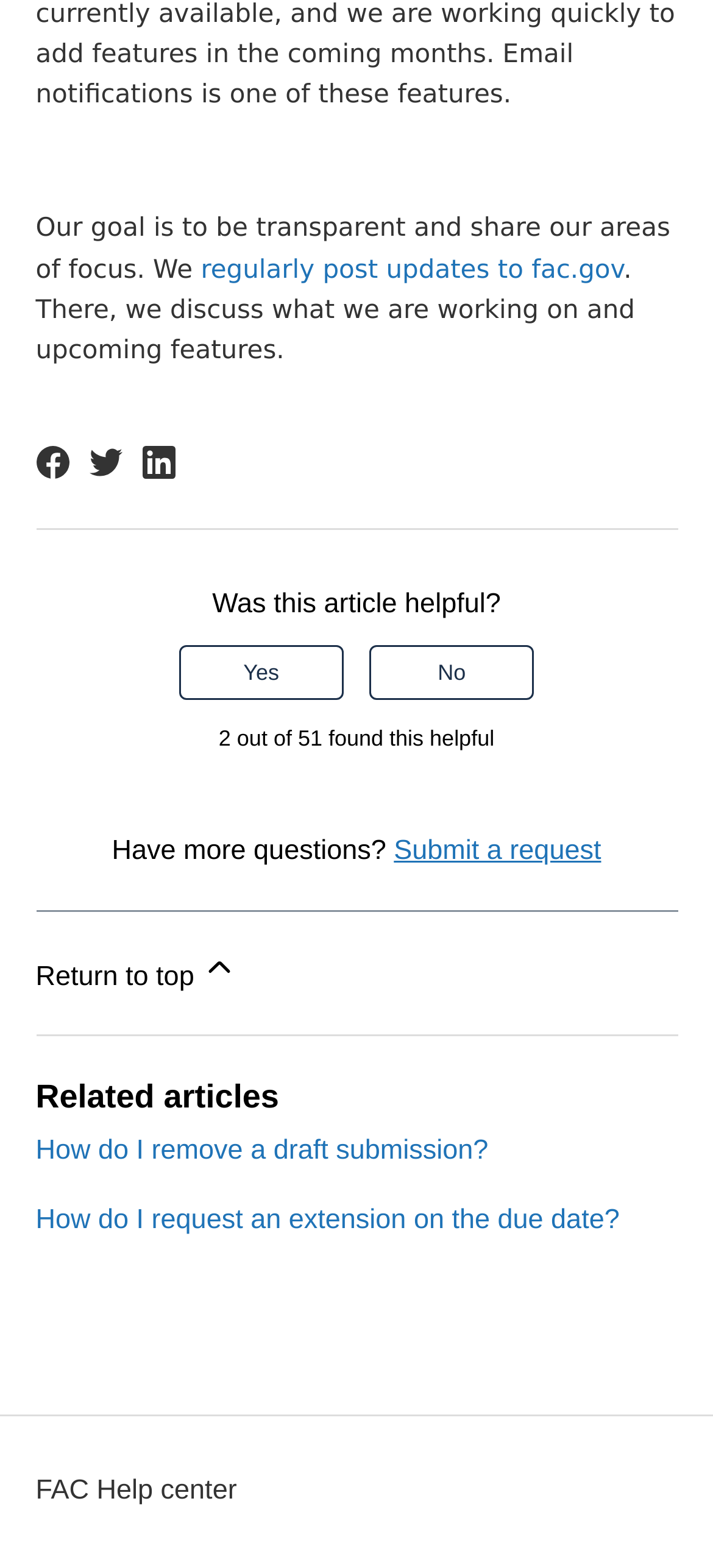Refer to the image and provide a thorough answer to this question:
How many people found this article helpful?

The webpage displays a statistic '2 out of 51 found this helpful', which indicates that 2 people out of 51 found the article helpful.